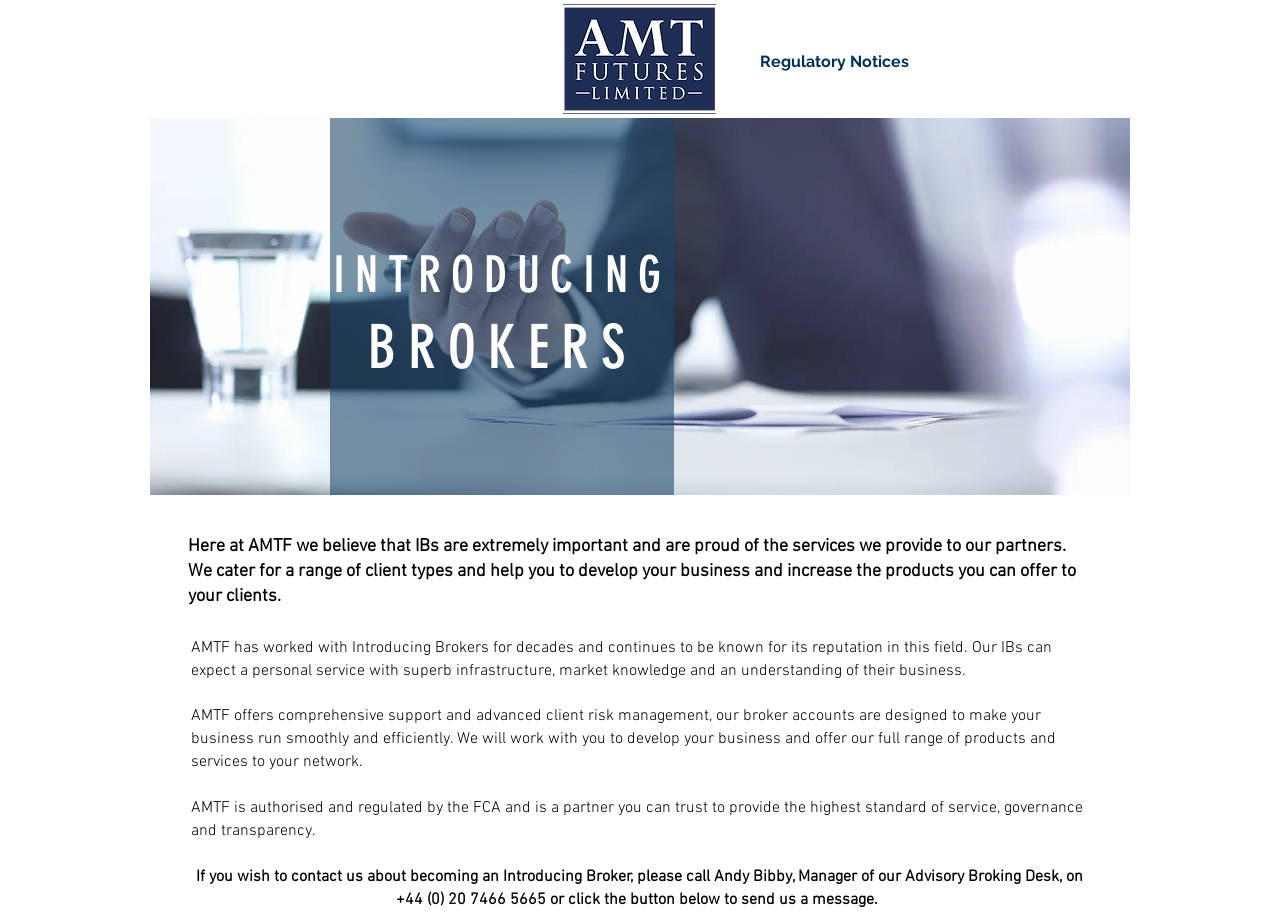How can I contact Andy Bibby?
Based on the image, give a concise answer in the form of a single word or short phrase.

Call +44 (0) 20 7466 5665